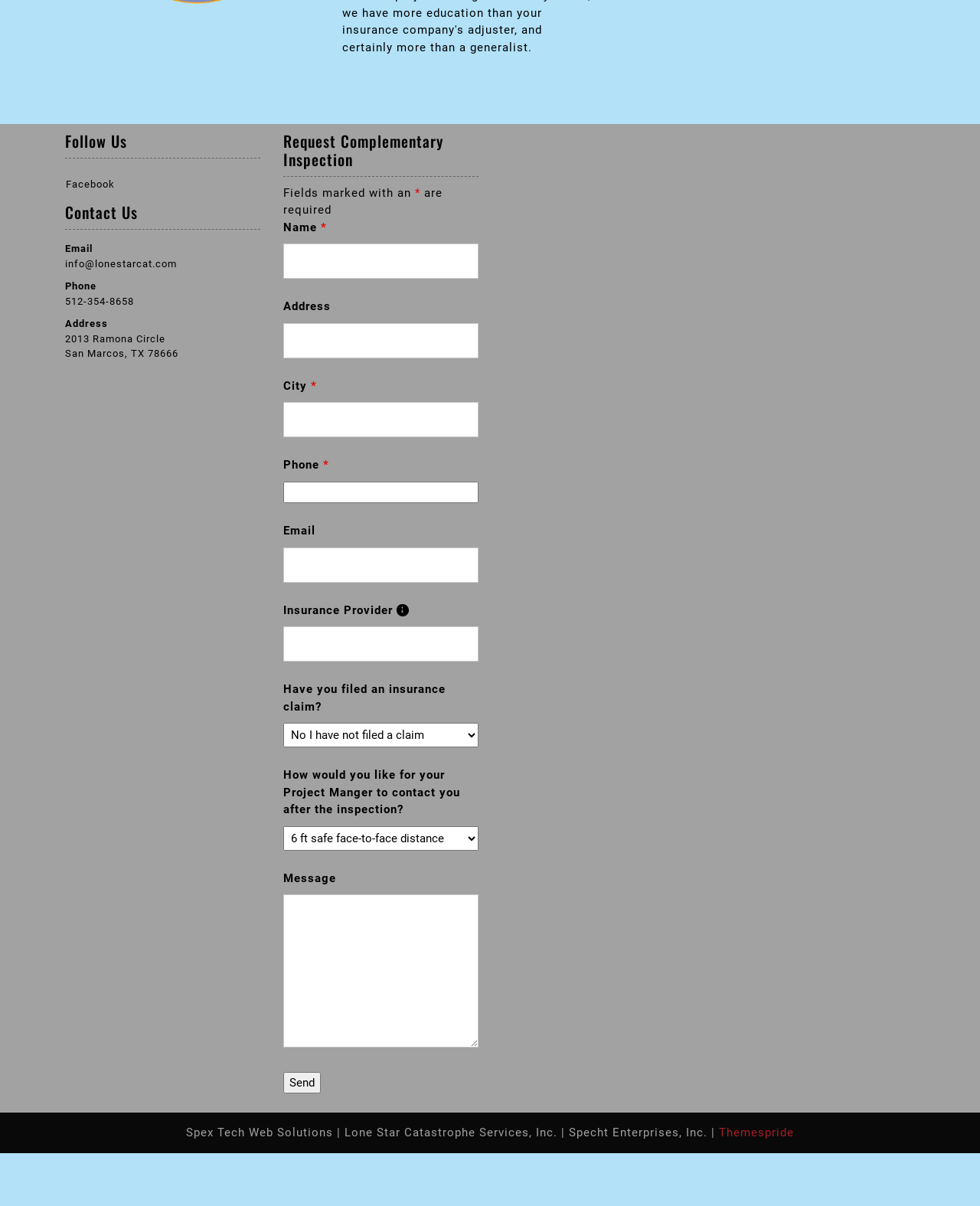From the element description: "aria-describedby="nf-error-19" name="phone"", extract the bounding box coordinates of the UI element. The coordinates should be expressed as four float numbers between 0 and 1, in the order [left, top, right, bottom].

[0.289, 0.399, 0.488, 0.417]